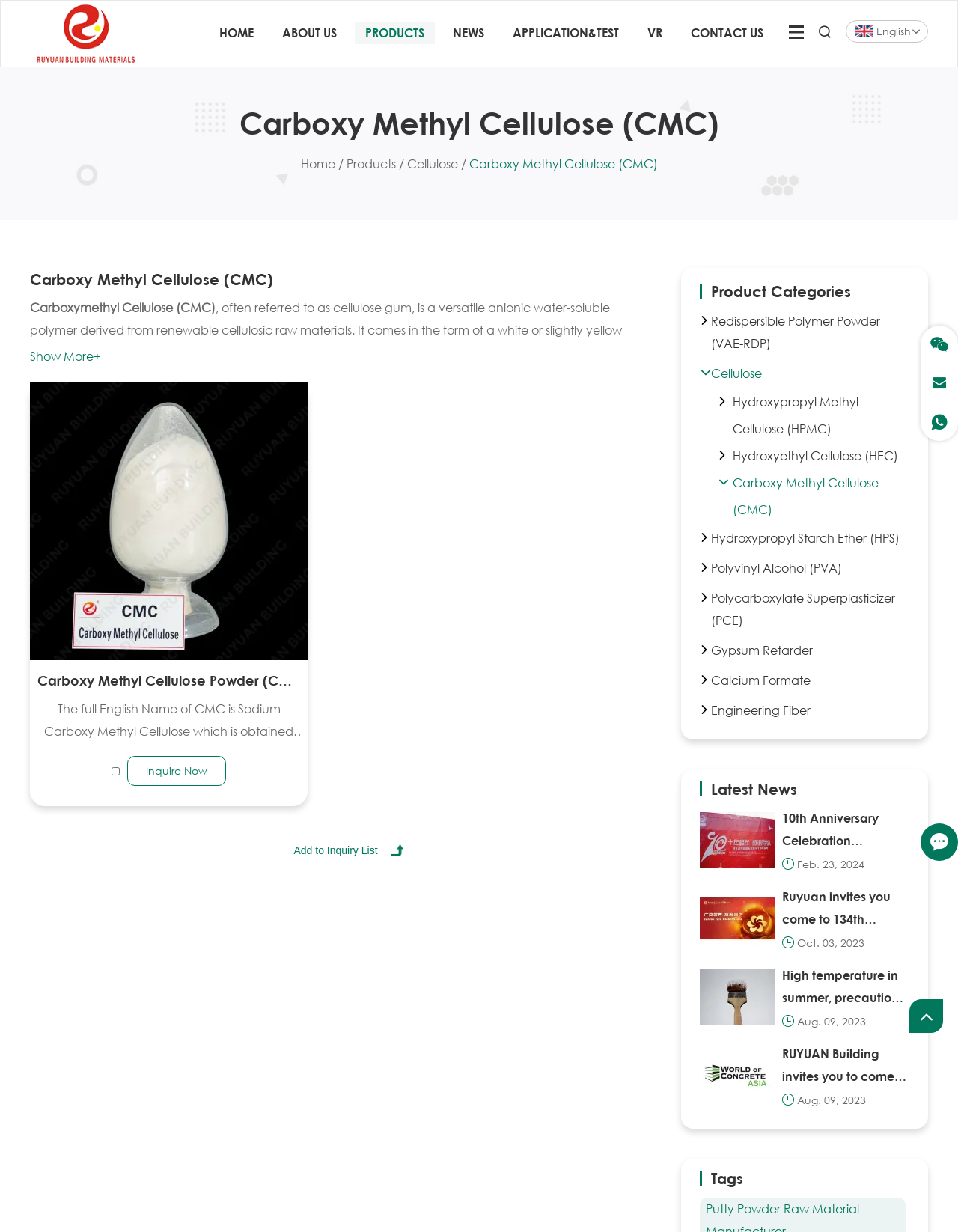Determine the bounding box coordinates for the area that needs to be clicked to fulfill this task: "Inquire about CMC products". The coordinates must be given as four float numbers between 0 and 1, i.e., [left, top, right, bottom].

[0.133, 0.614, 0.236, 0.638]